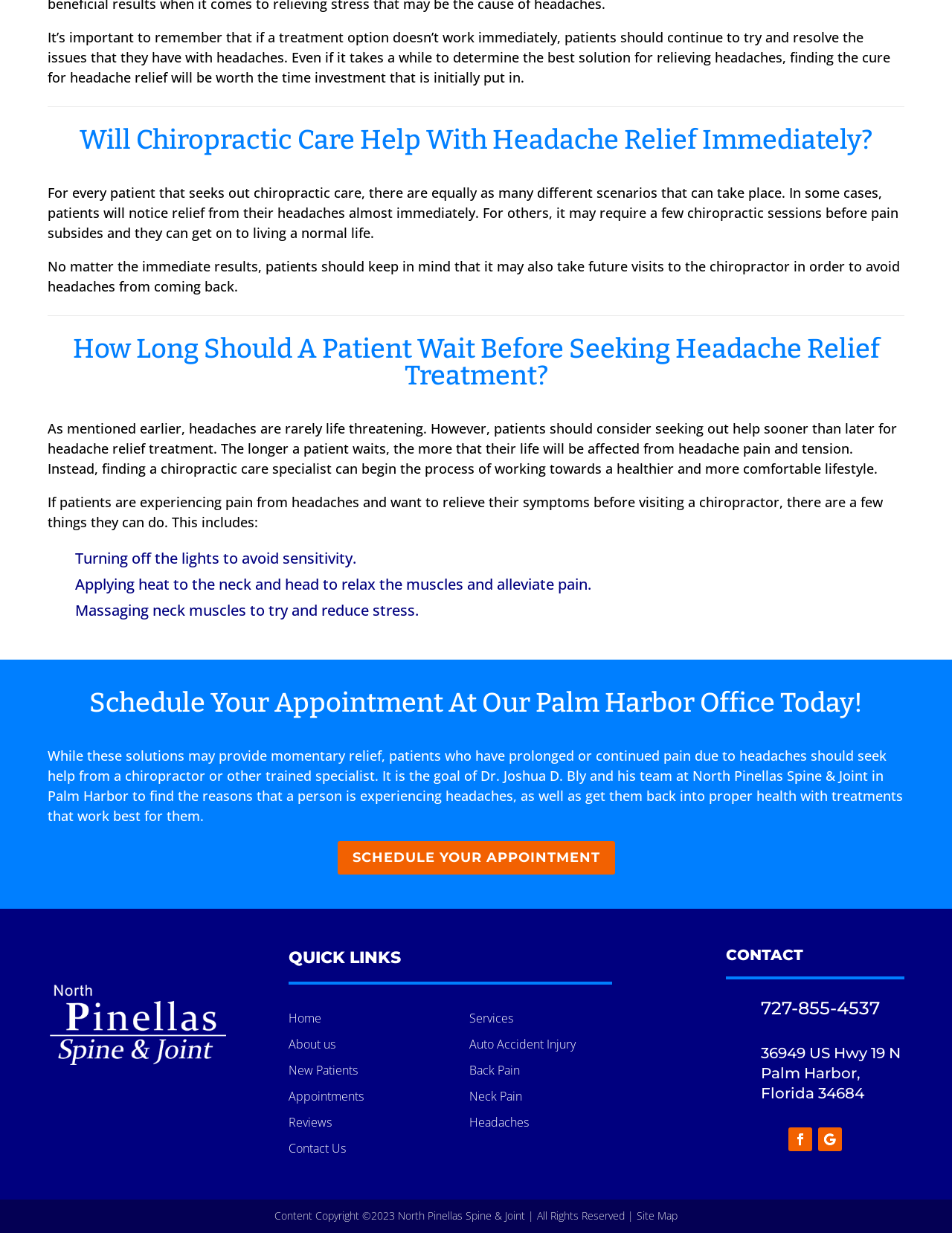Please locate the UI element described by "About us" and provide its bounding box coordinates.

[0.303, 0.84, 0.352, 0.853]